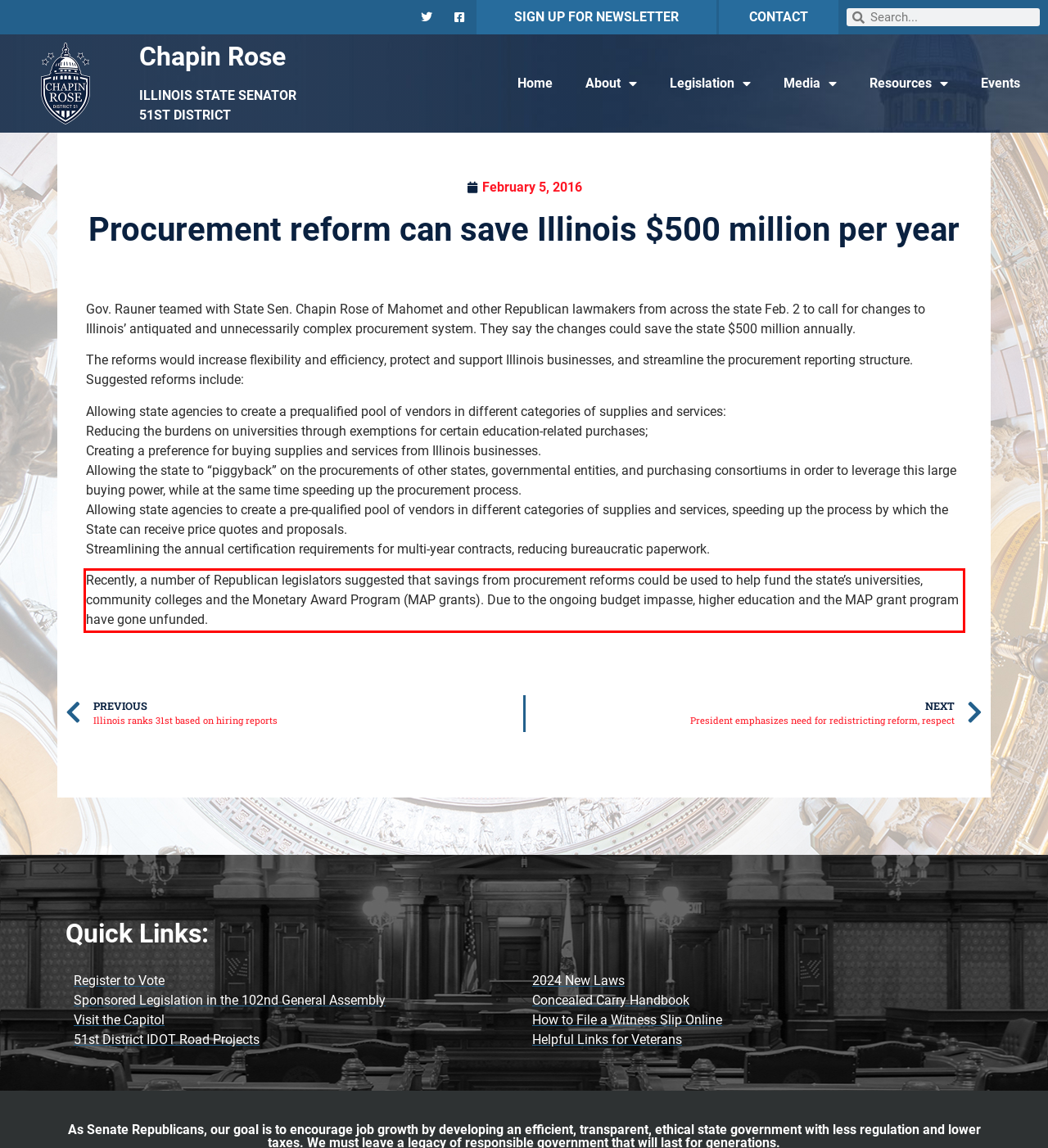You have a screenshot of a webpage with a red bounding box. Identify and extract the text content located inside the red bounding box.

Recently, a number of Republican legislators suggested that savings from procurement reforms could be used to help fund the state’s universities, community colleges and the Monetary Award Program (MAP grants). Due to the ongoing budget impasse, higher education and the MAP grant program have gone unfunded.